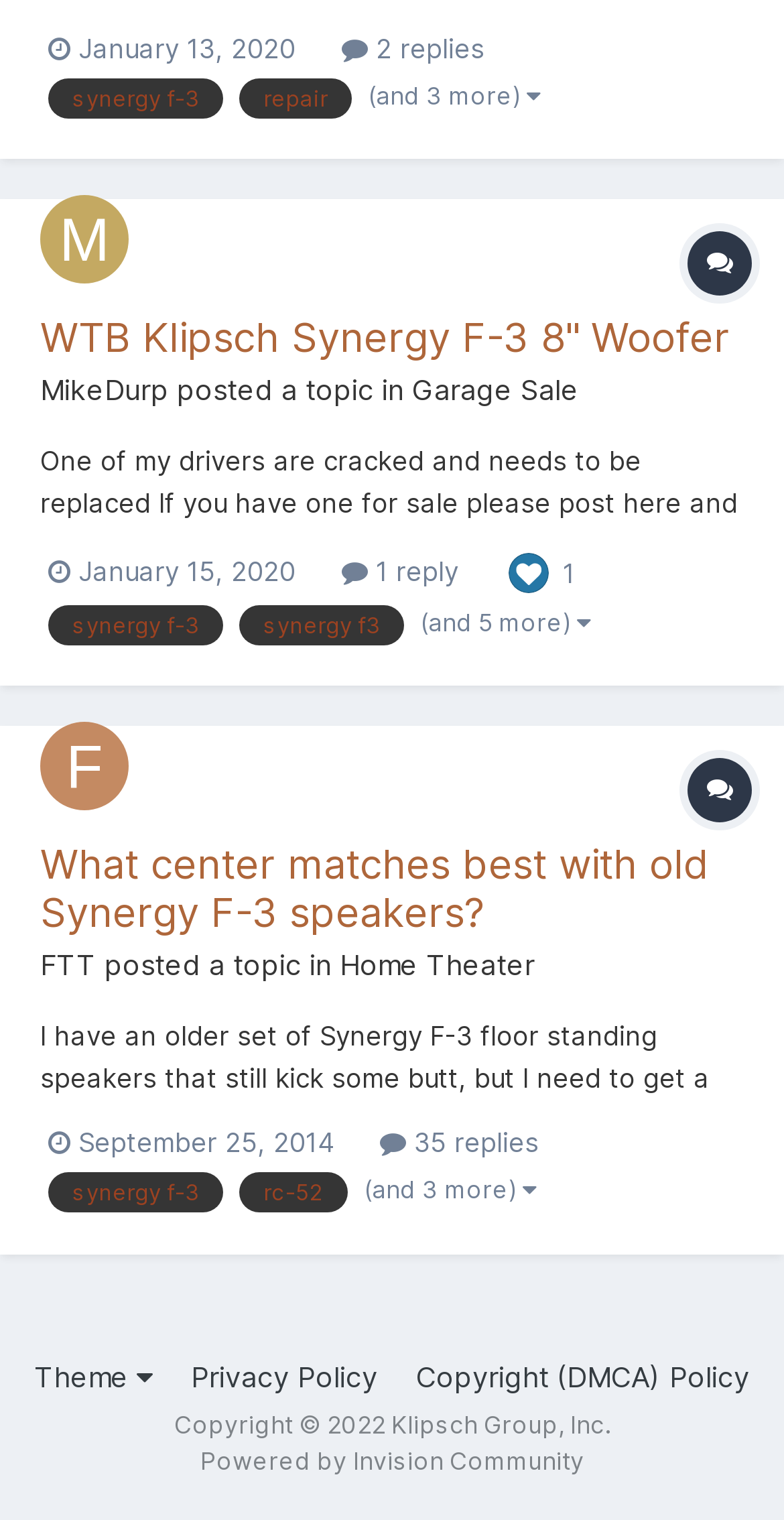Locate the bounding box coordinates of the segment that needs to be clicked to meet this instruction: "Read the post about finding a center speaker for old Synergy F-3 speakers".

[0.051, 0.553, 0.949, 0.617]